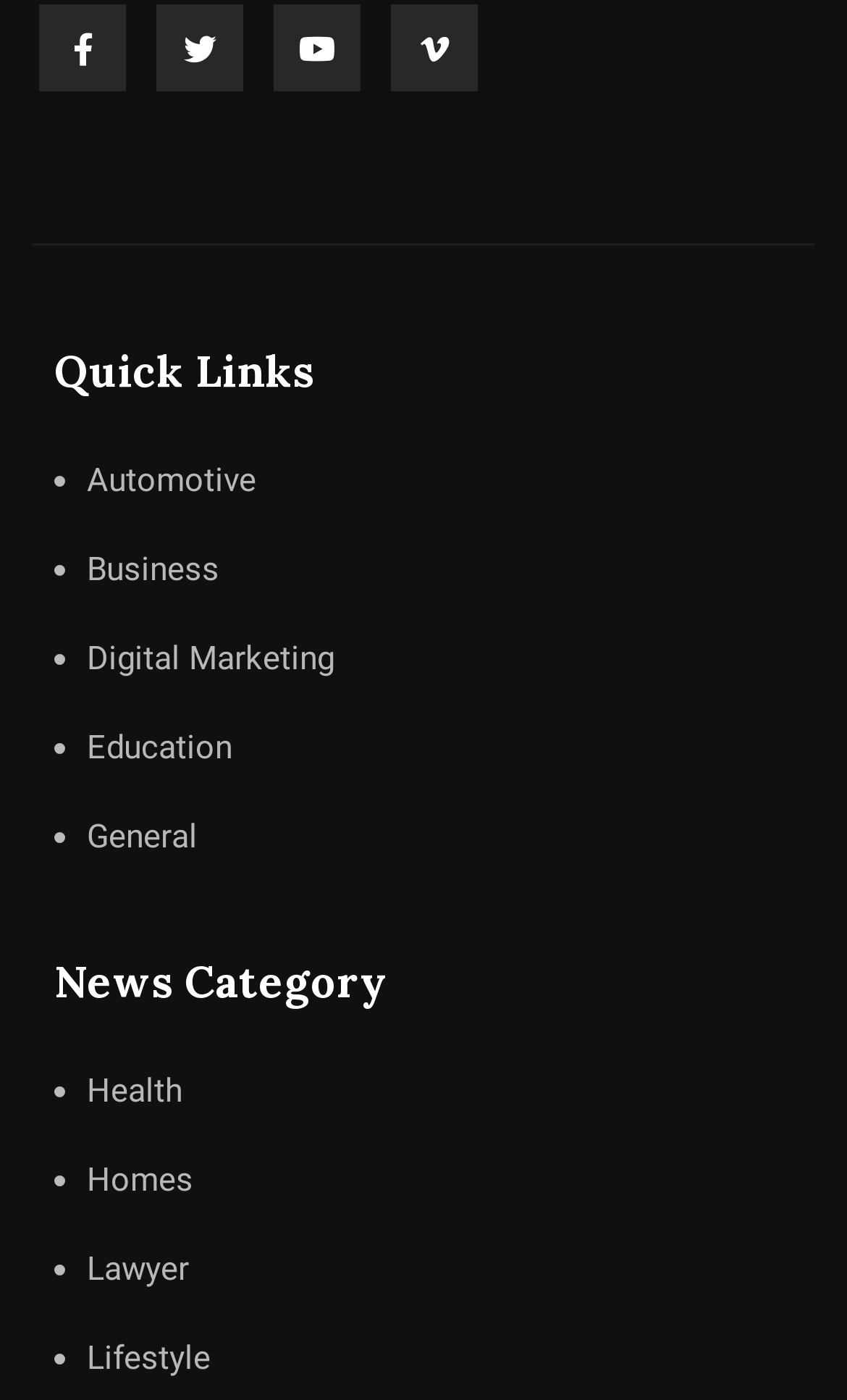What is the first social media link?
Look at the screenshot and give a one-word or phrase answer.

Facebook